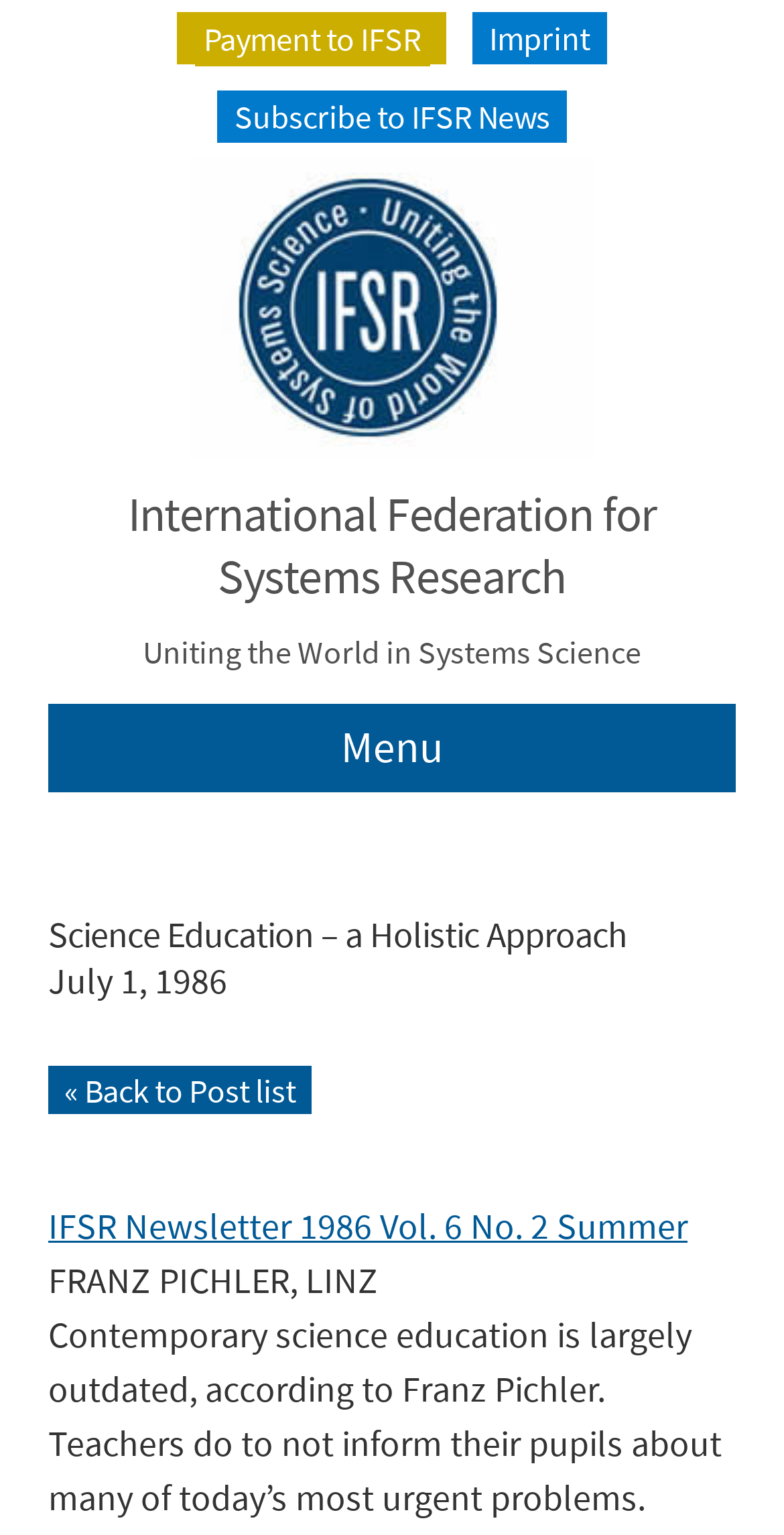What is the date mentioned on the webpage?
Provide a one-word or short-phrase answer based on the image.

July 1, 1986